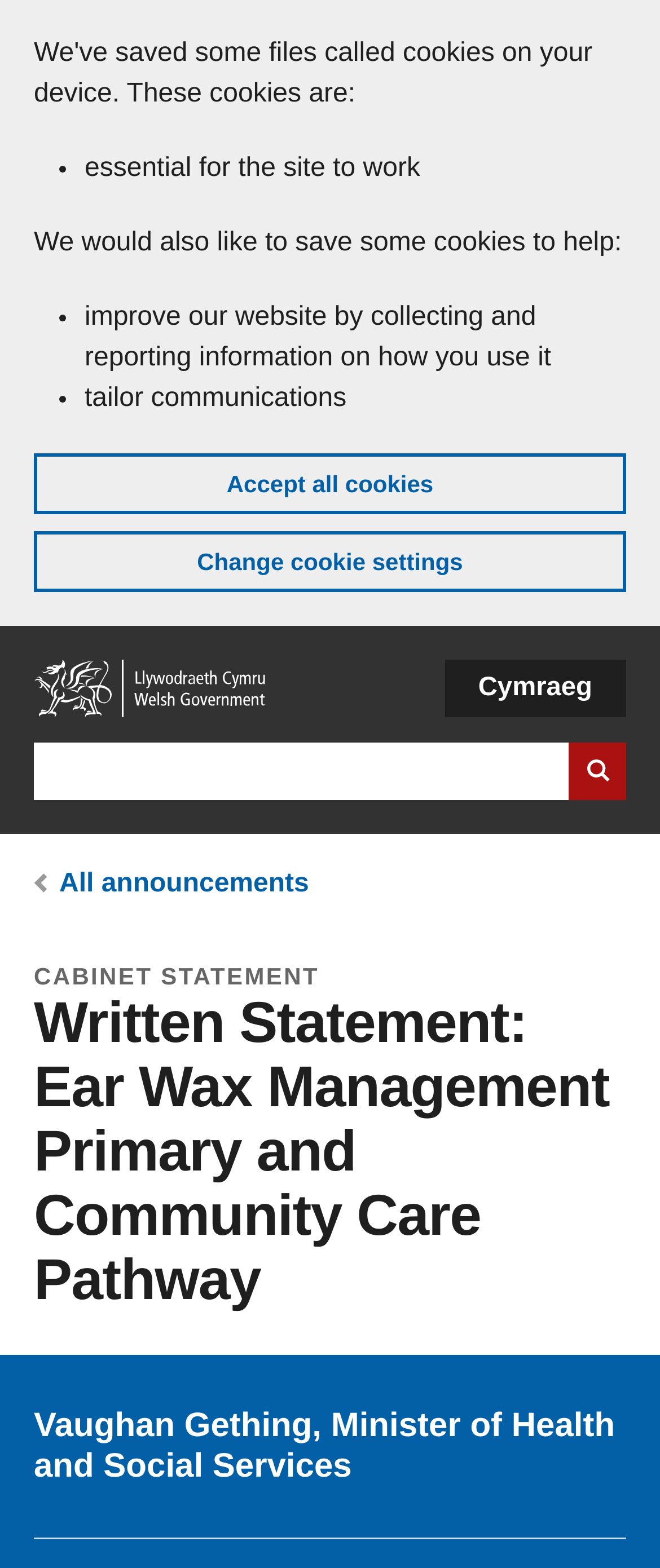Predict the bounding box of the UI element that fits this description: "parent_node: ©".

None